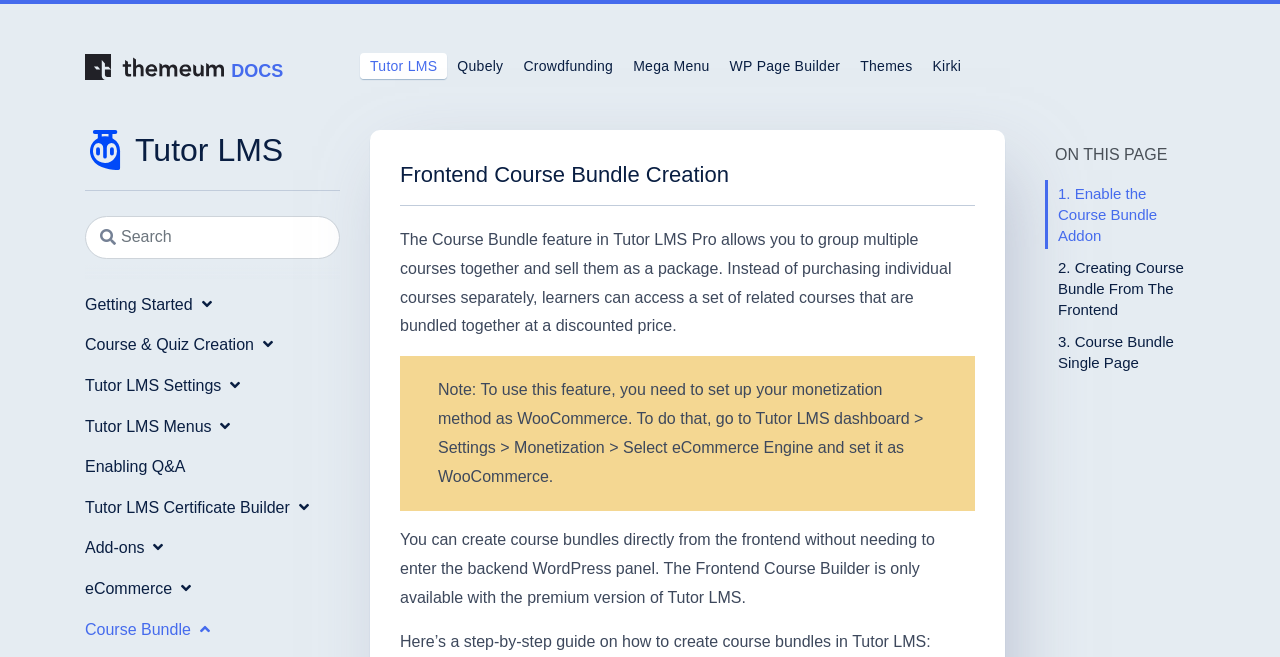Answer the question briefly using a single word or phrase: 
What is required to use the Course Bundle feature?

WooCommerce